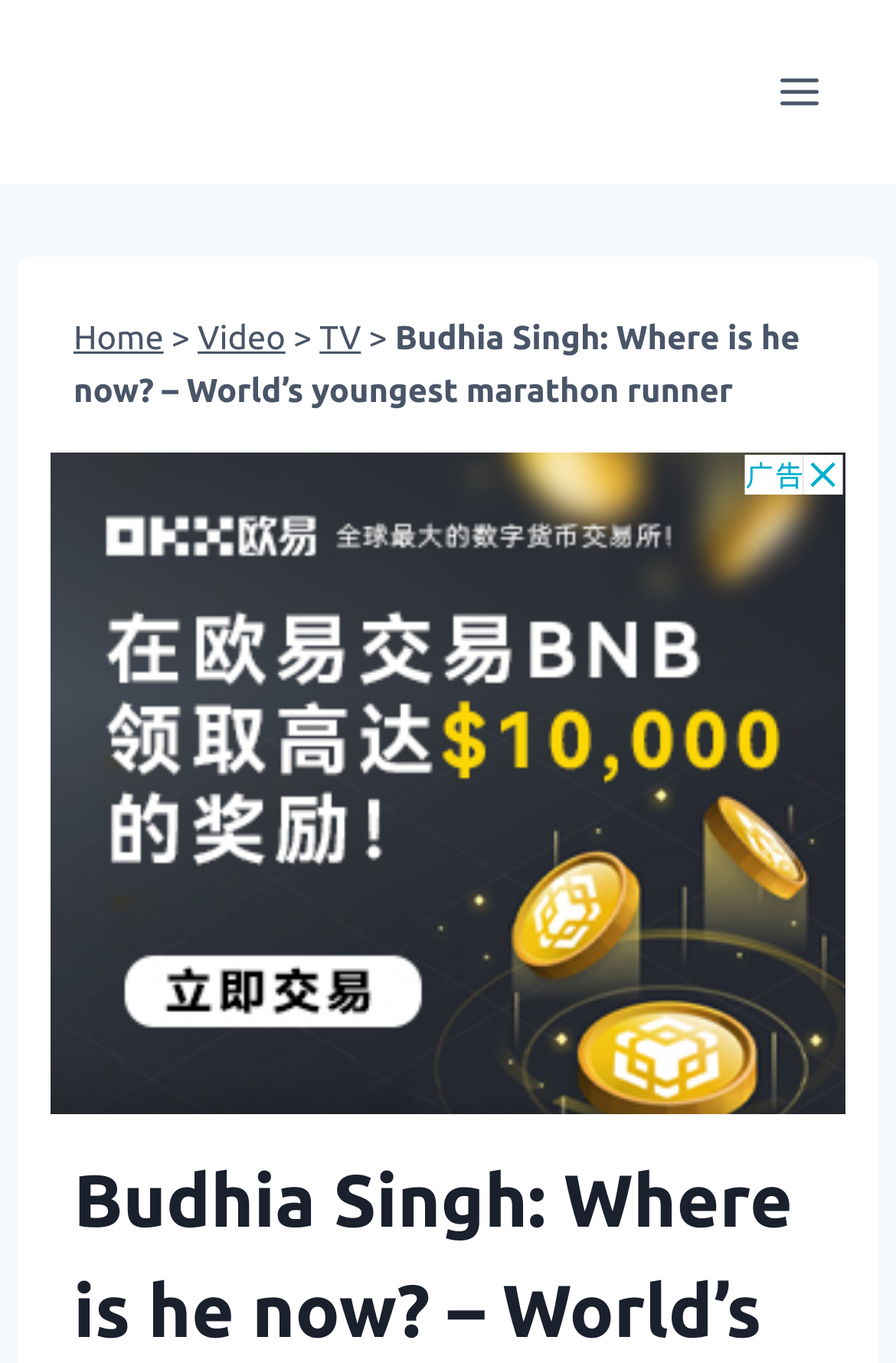What type of content is below the menu?
Look at the screenshot and respond with one word or a short phrase.

An iframe